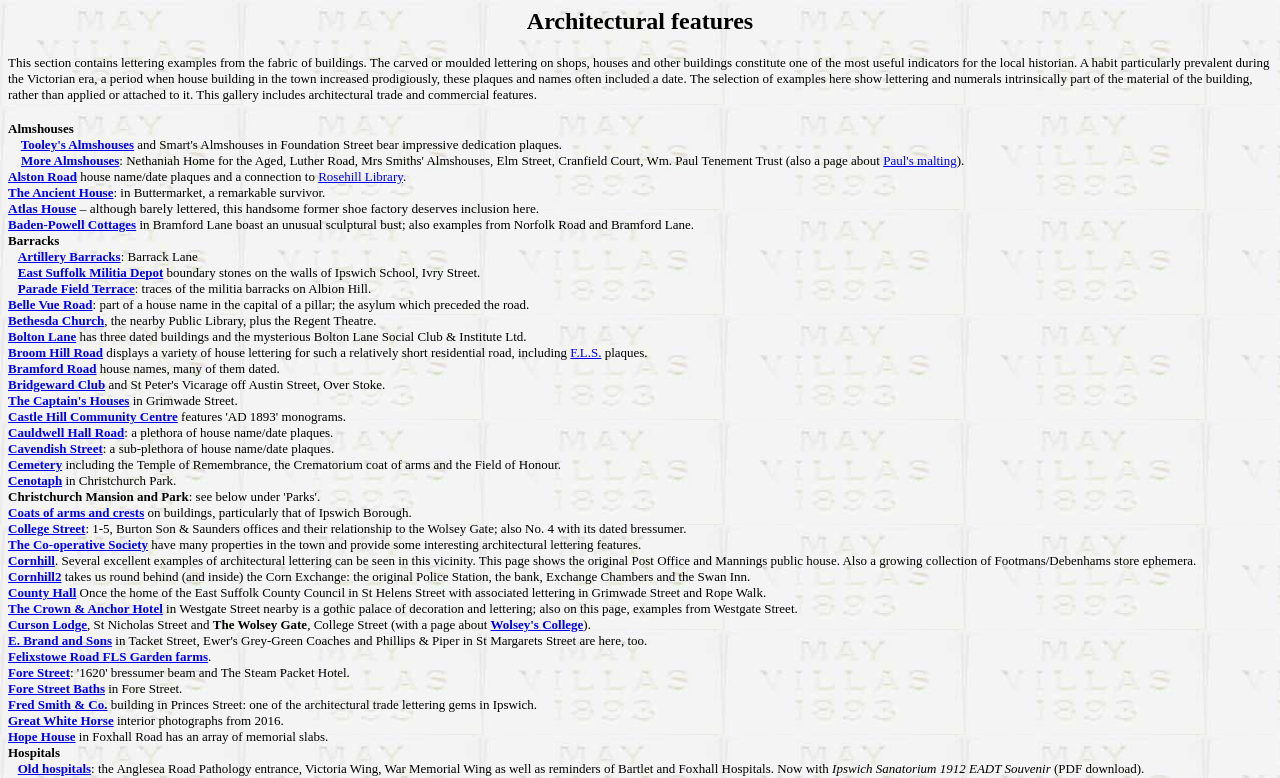Highlight the bounding box of the UI element that corresponds to this description: "aria-label="Name *" name="name-*" placeholder="Name *"".

None